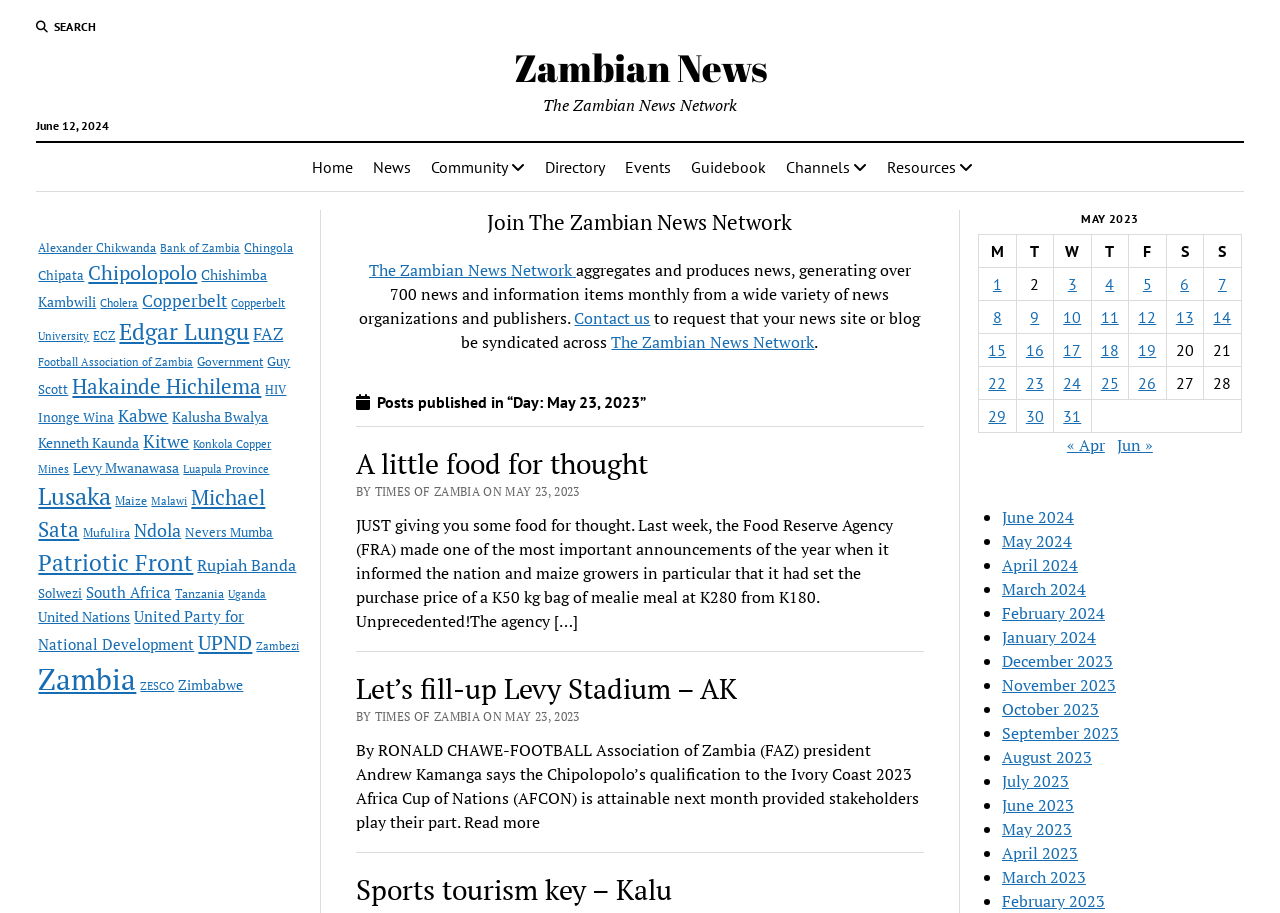Specify the bounding box coordinates of the area that needs to be clicked to achieve the following instruction: "Contact us".

[0.449, 0.336, 0.508, 0.36]